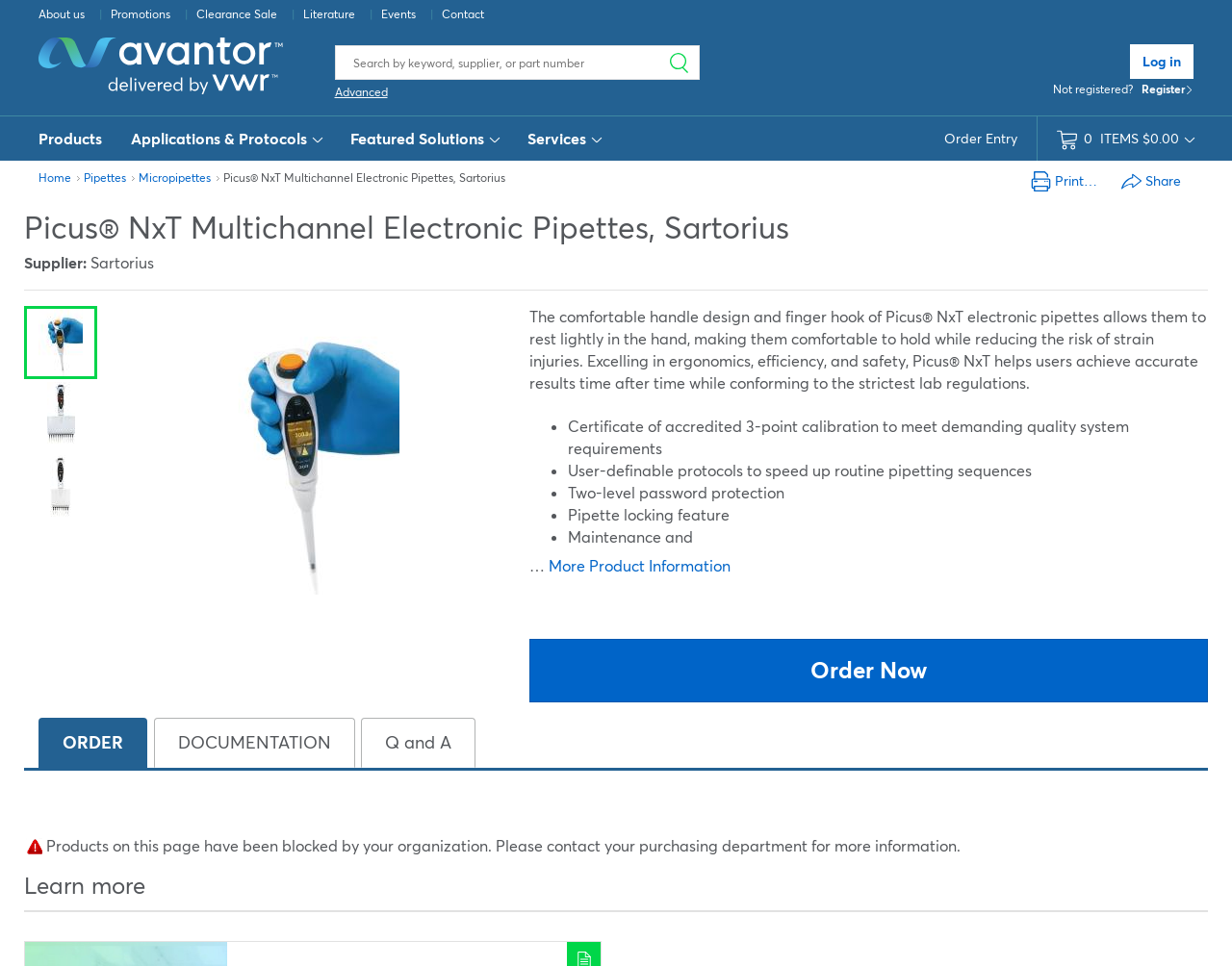Pinpoint the bounding box coordinates of the element that must be clicked to accomplish the following instruction: "Log in". The coordinates should be in the format of four float numbers between 0 and 1, i.e., [left, top, right, bottom].

[0.917, 0.046, 0.969, 0.082]